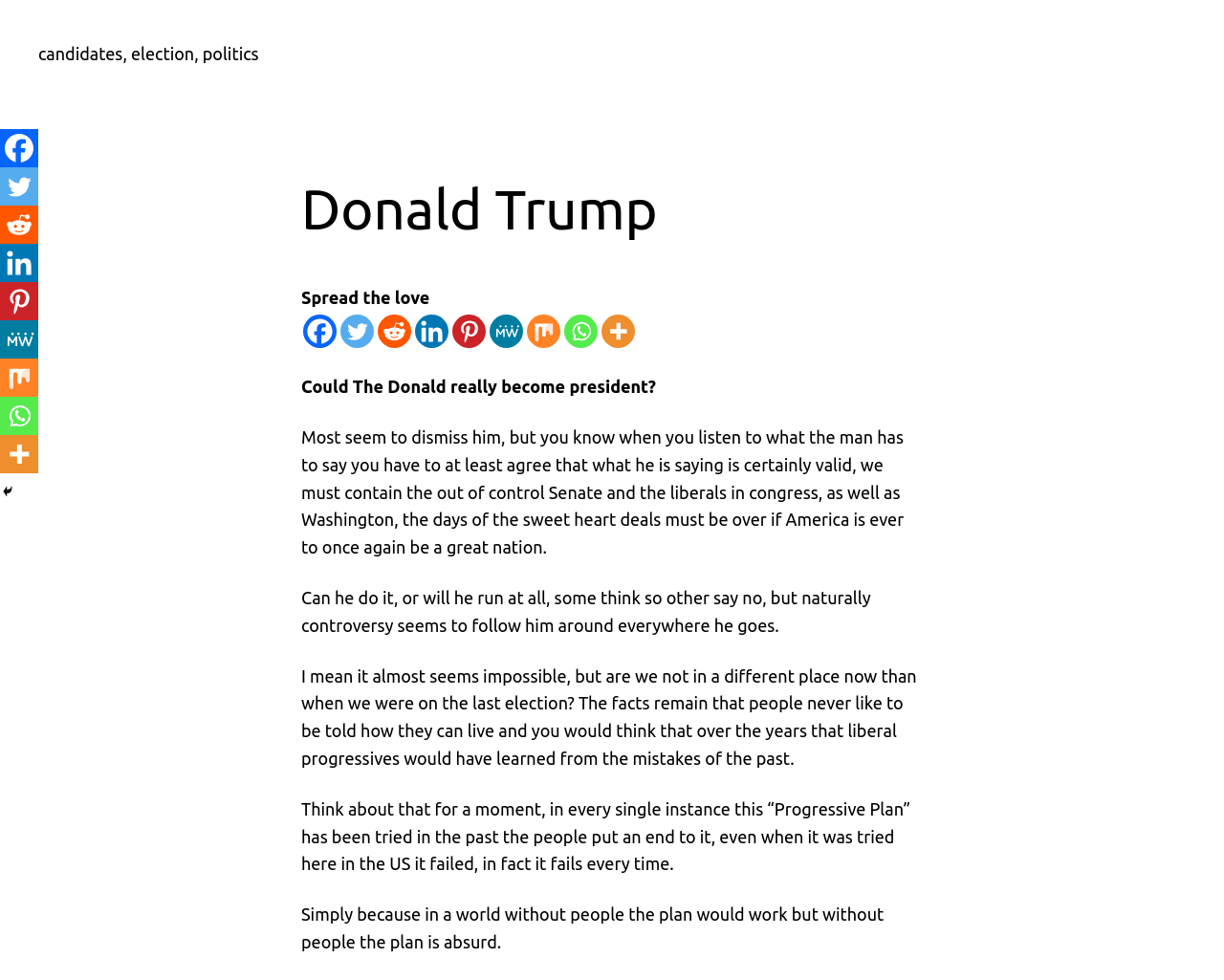What is the name of the person mentioned in the heading?
Can you provide a detailed and comprehensive answer to the question?

The heading element with bounding box coordinates [0.246, 0.18, 0.754, 0.248] contains the text 'Donald Trump', which is the name of the person mentioned.